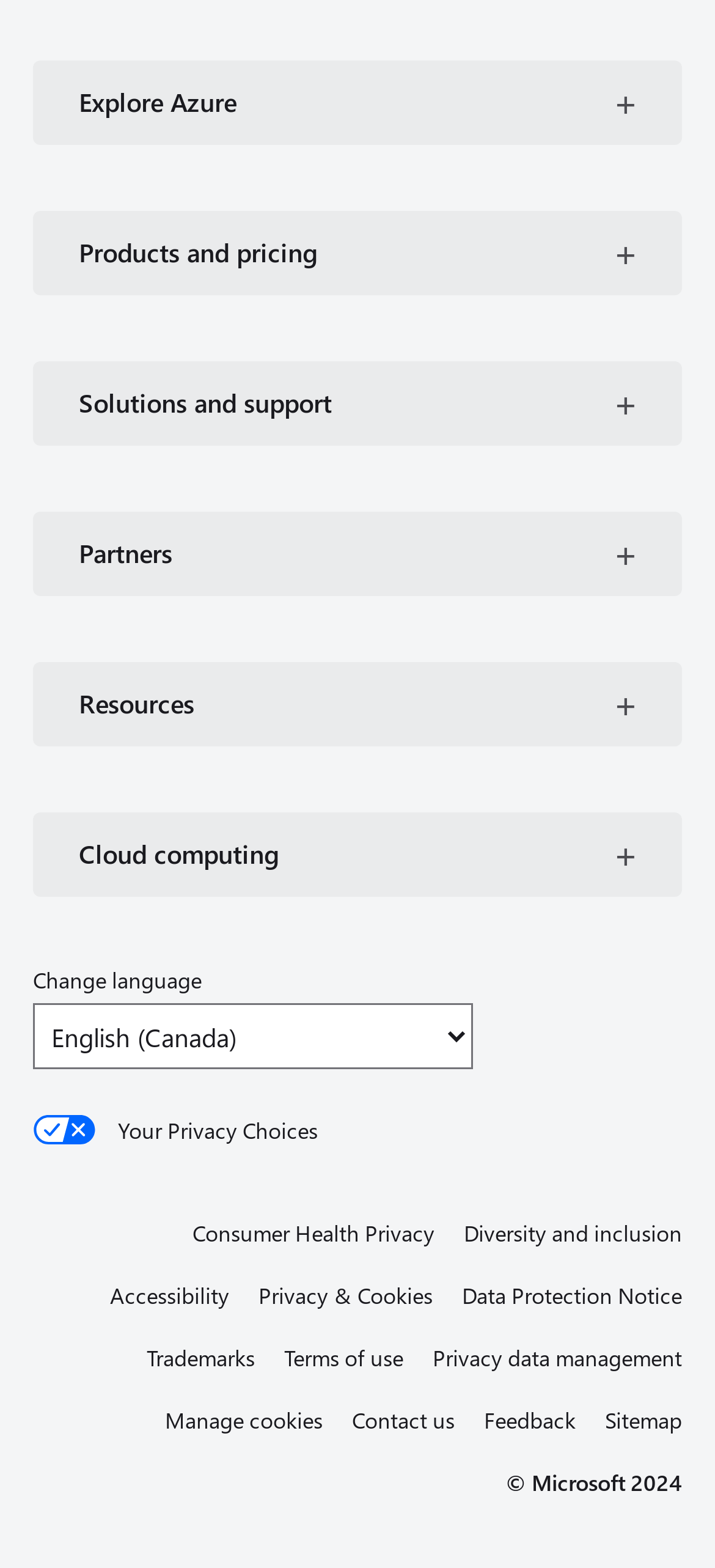How many links are in the footer section?
Answer with a single word or short phrase according to what you see in the image.

11